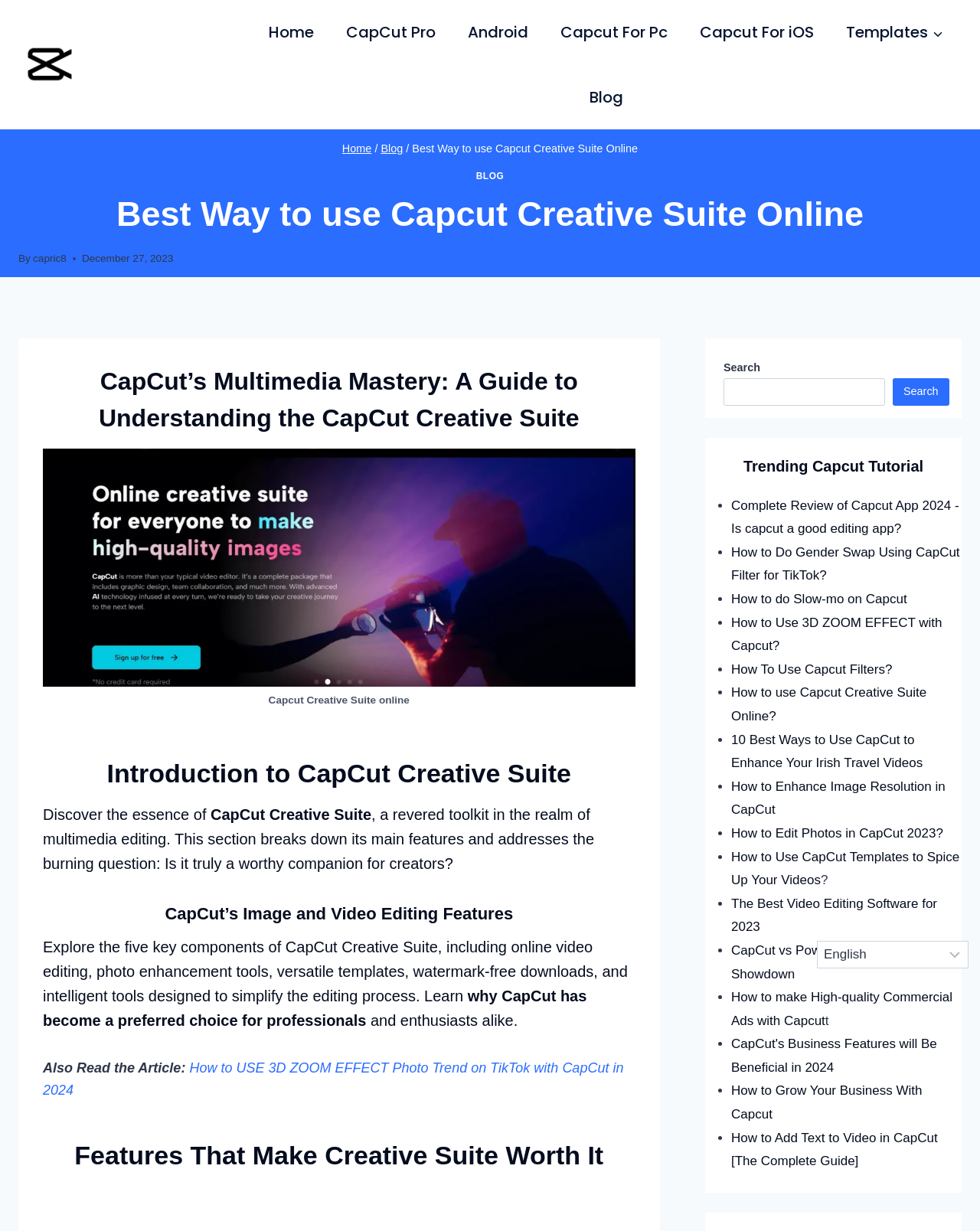Using the image as a reference, answer the following question in as much detail as possible:
What is the name of the logo in the top-left corner?

The logo in the top-left corner is an image with the text 'logo Capcut' which is a link to the homepage. This logo is likely the brand identity of the website.